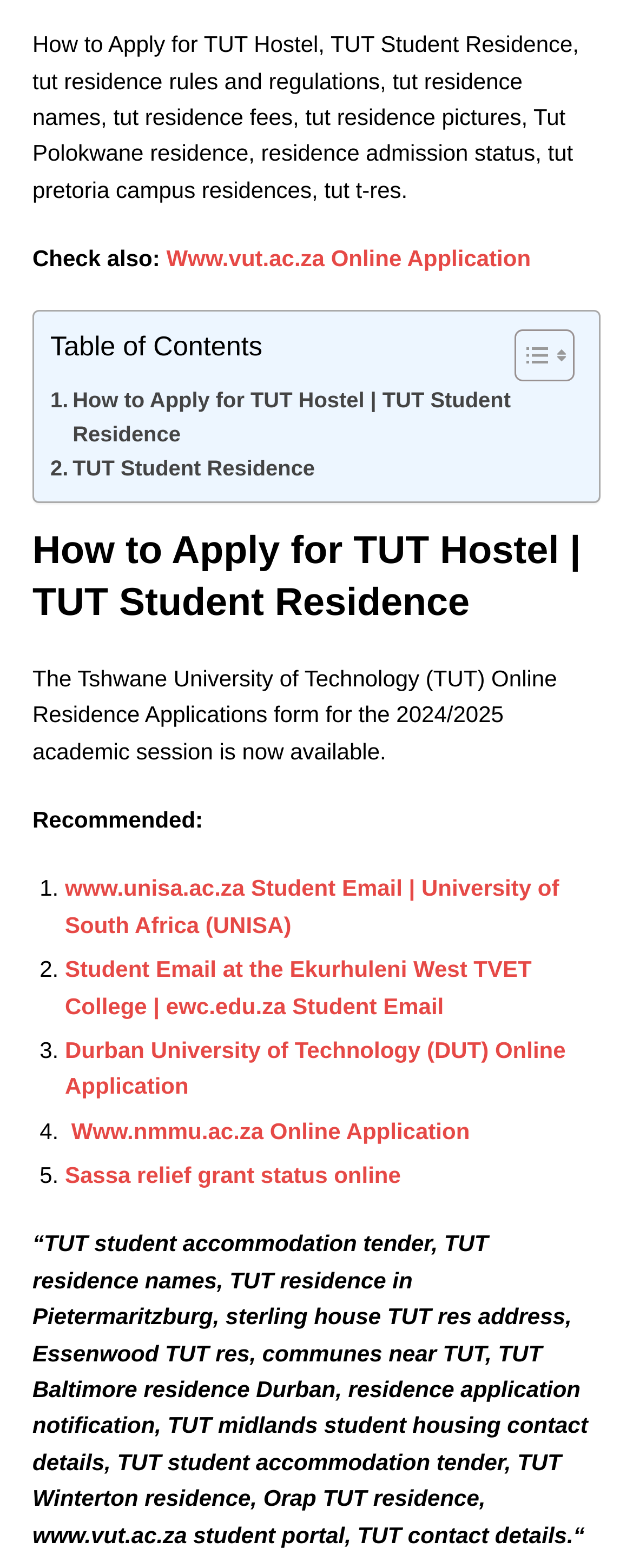Please identify the bounding box coordinates of the clickable area that will allow you to execute the instruction: "Visit 'How to Apply for TUT Hostel | TUT Student Residence'".

[0.079, 0.244, 0.895, 0.288]